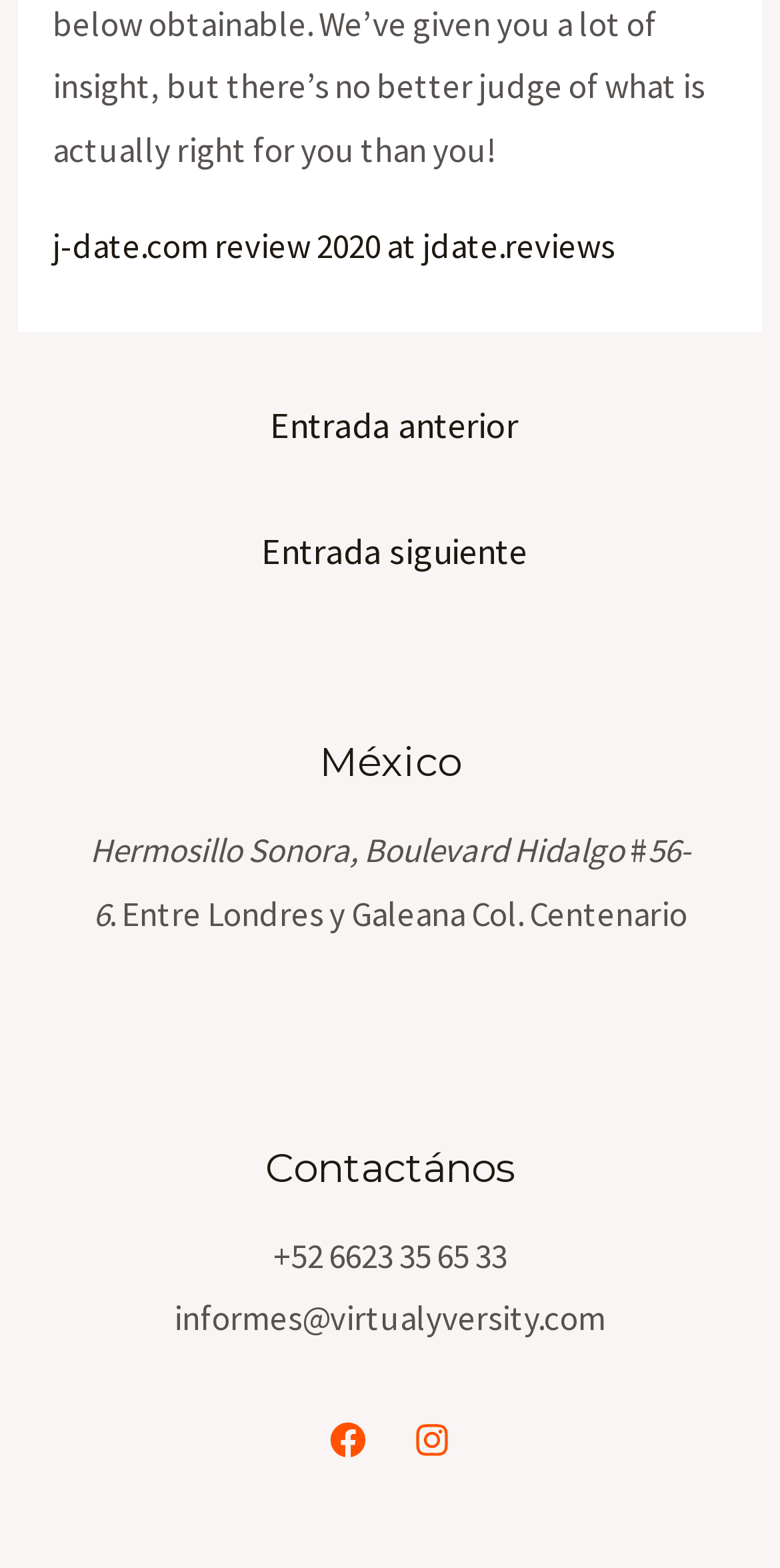What is the phone number to contact?
Based on the image, answer the question with as much detail as possible.

I found the contact information in the footer section of the webpage, specifically in the 'Footer Widget 3' section, where it says '+52 6623 35 65 33'.